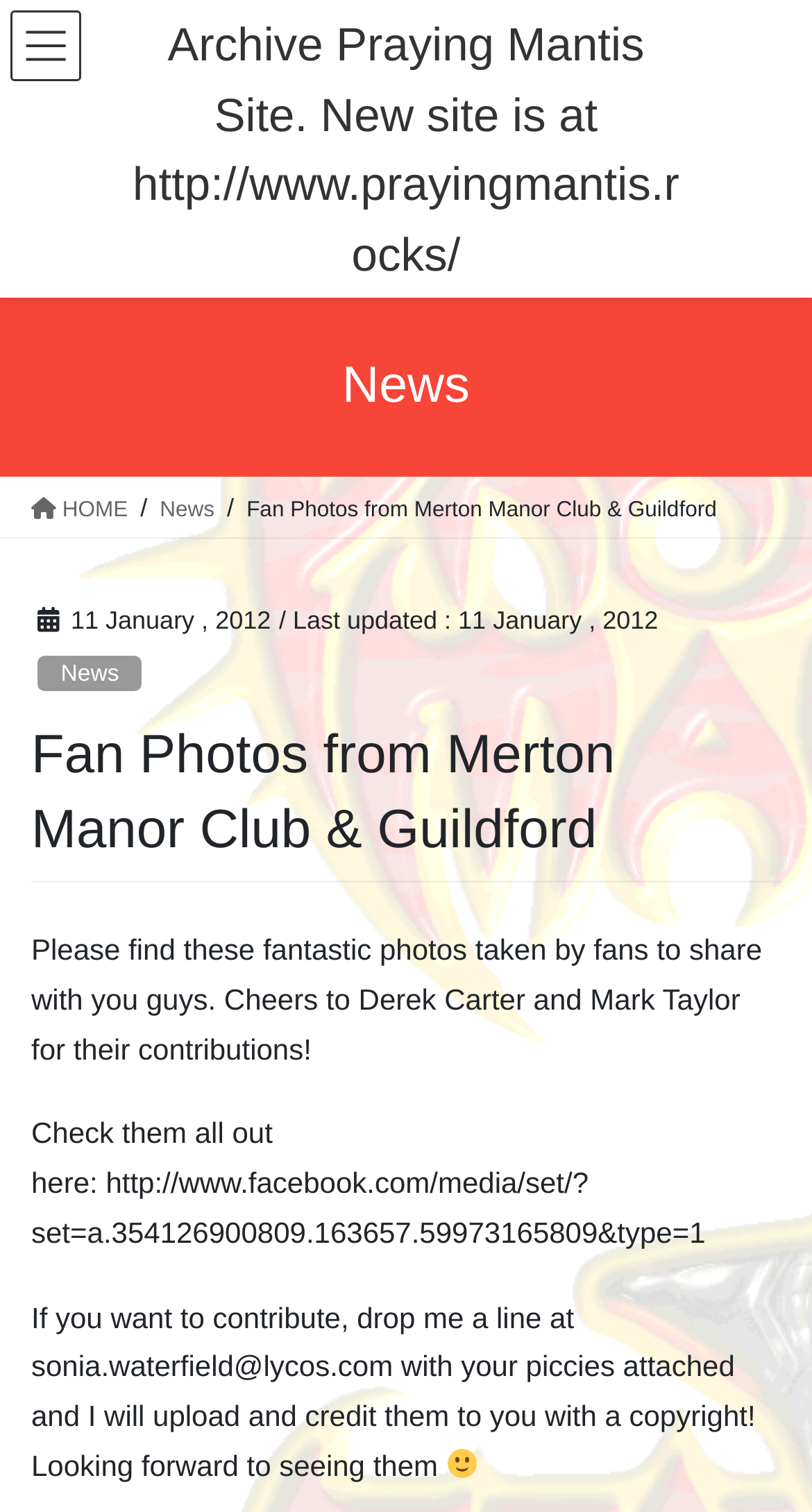What is the symbol at the bottom of the webpage? Using the information from the screenshot, answer with a single word or phrase.

Smiling face 🙂